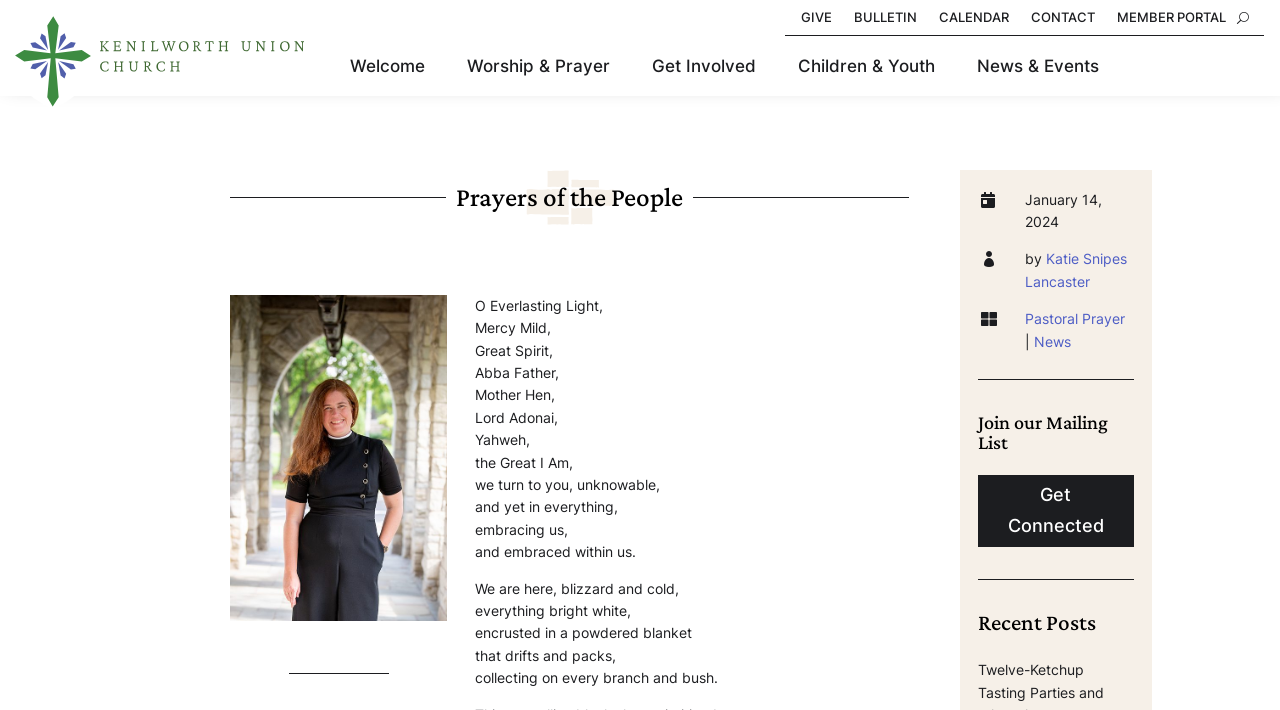What is the name of the person in the image? Analyze the screenshot and reply with just one word or a short phrase.

Katie Lancaster